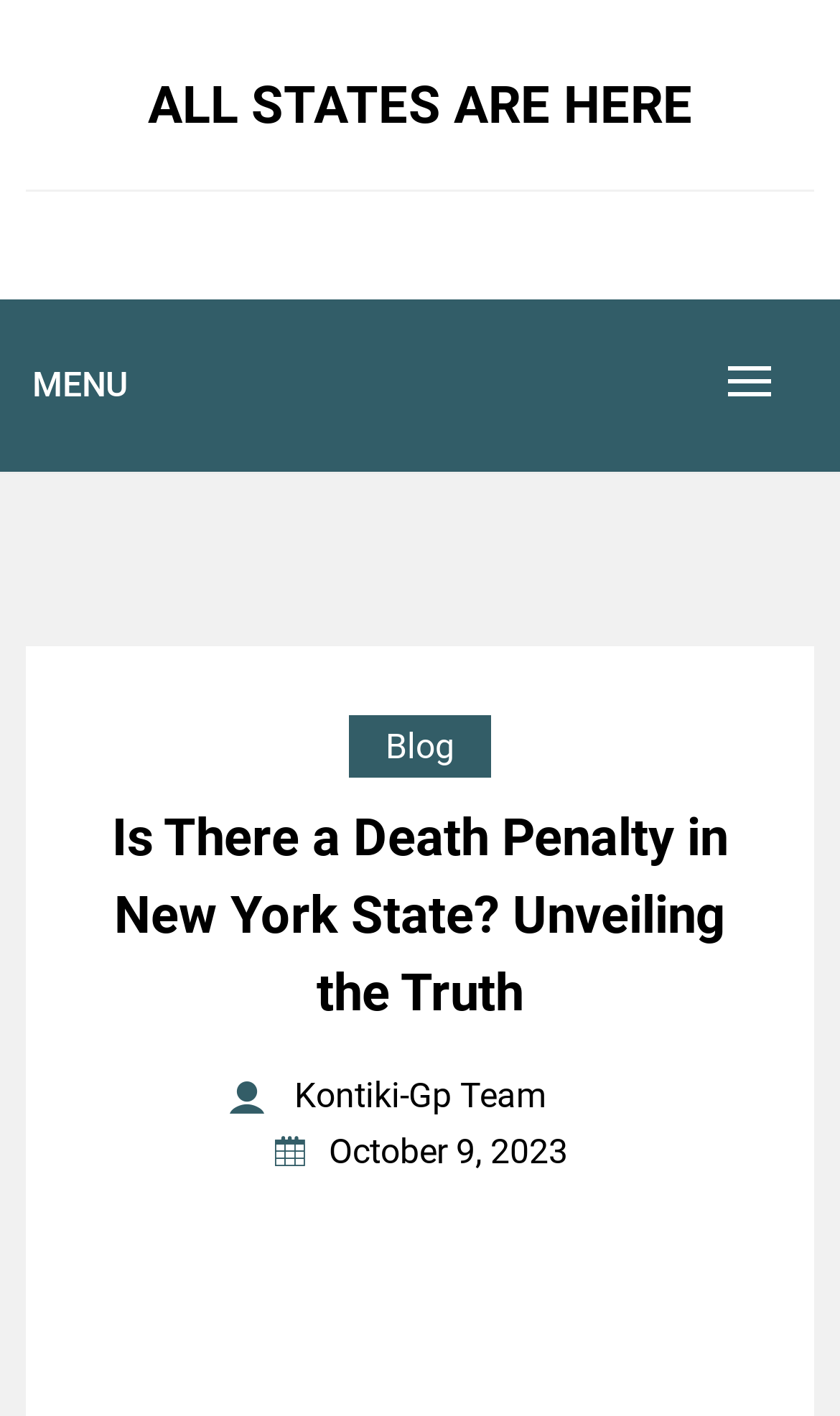What is the category of the latest article?
Please look at the screenshot and answer in one word or a short phrase.

Blog